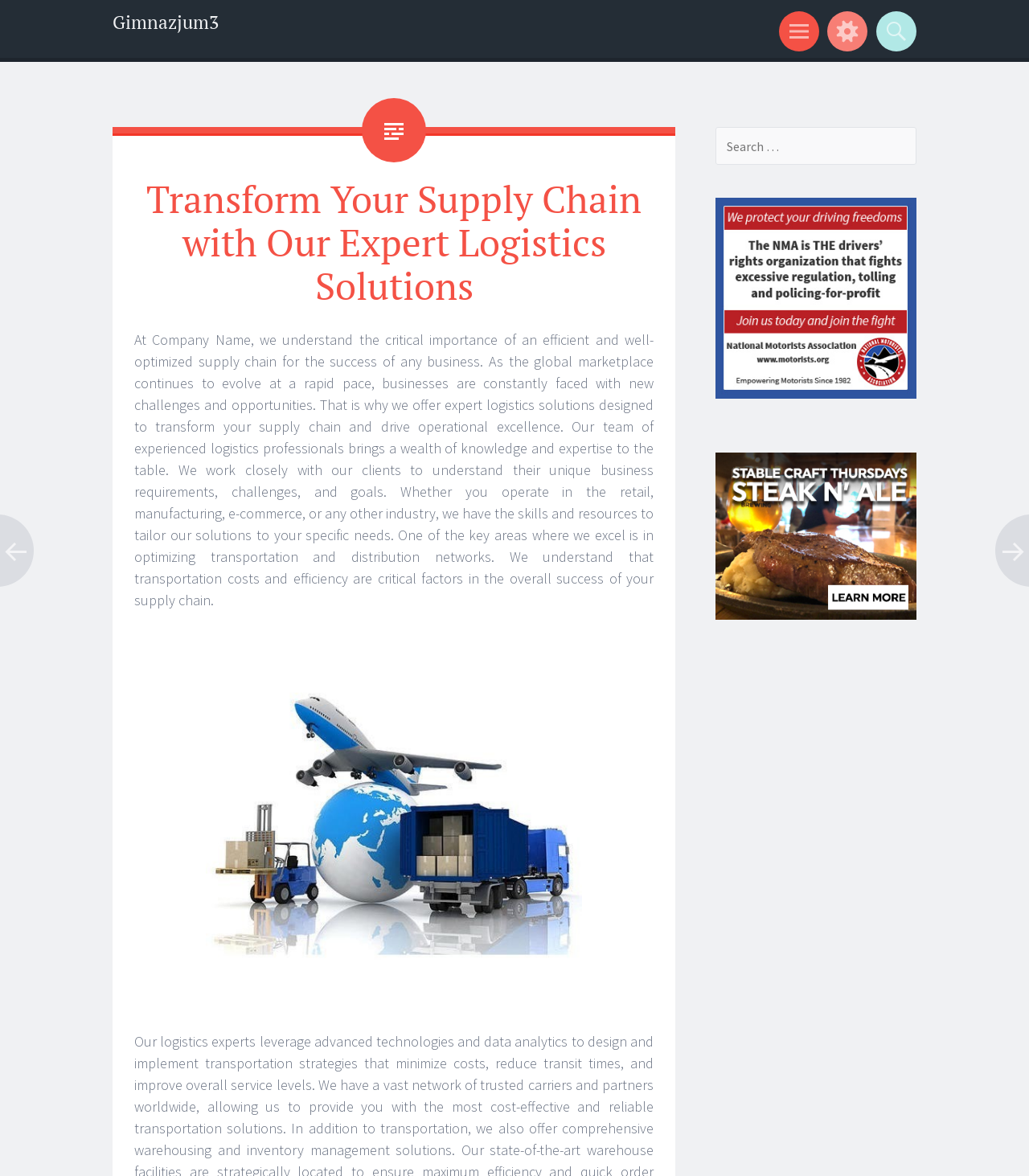Predict the bounding box for the UI component with the following description: "Gimnazjum3".

[0.109, 0.008, 0.212, 0.029]